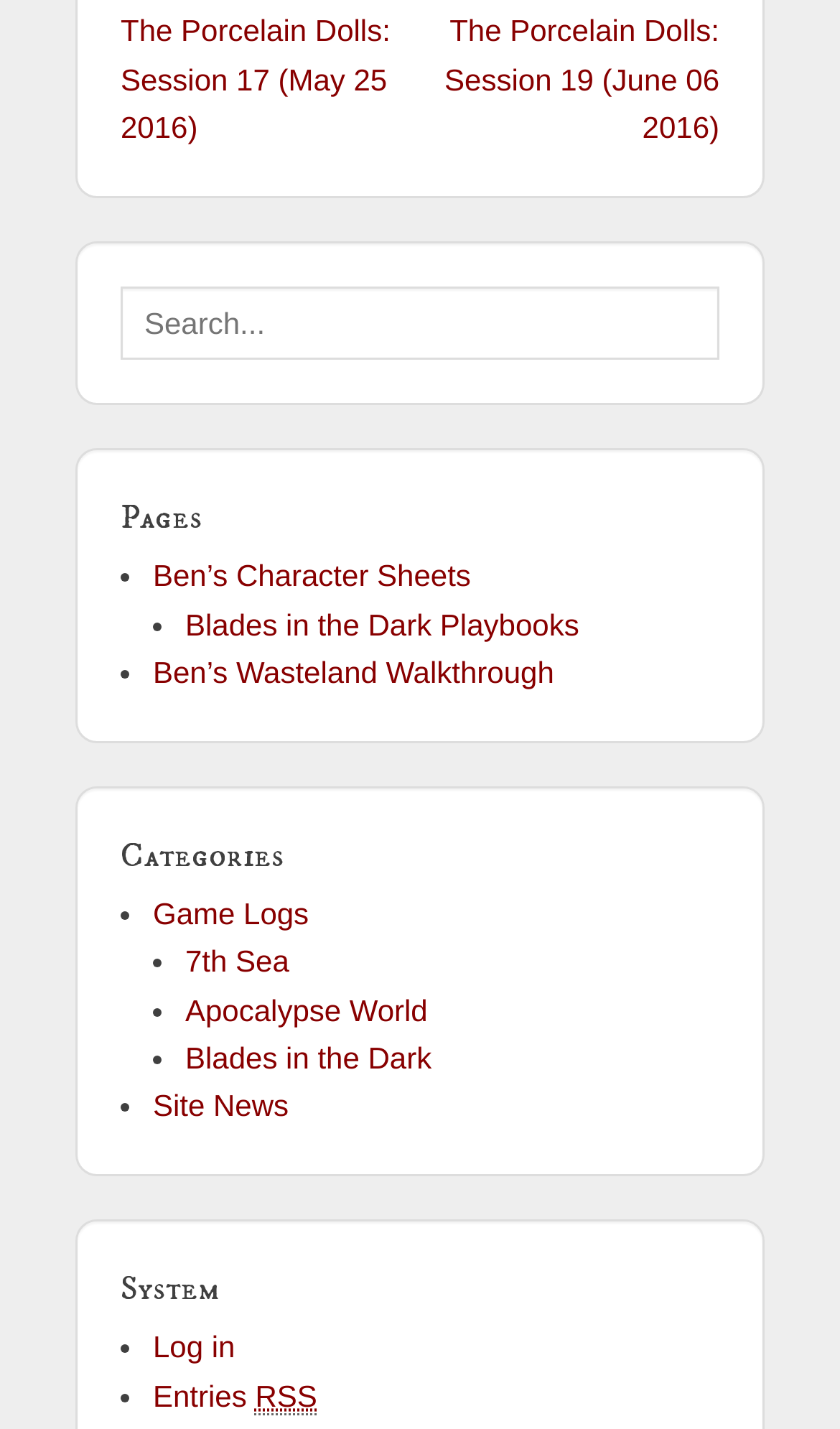Bounding box coordinates are to be given in the format (top-left x, top-left y, bottom-right x, bottom-right y). All values must be floating point numbers between 0 and 1. Provide the bounding box coordinate for the UI element described as: Blades in the Dark Playbooks

[0.221, 0.425, 0.689, 0.449]